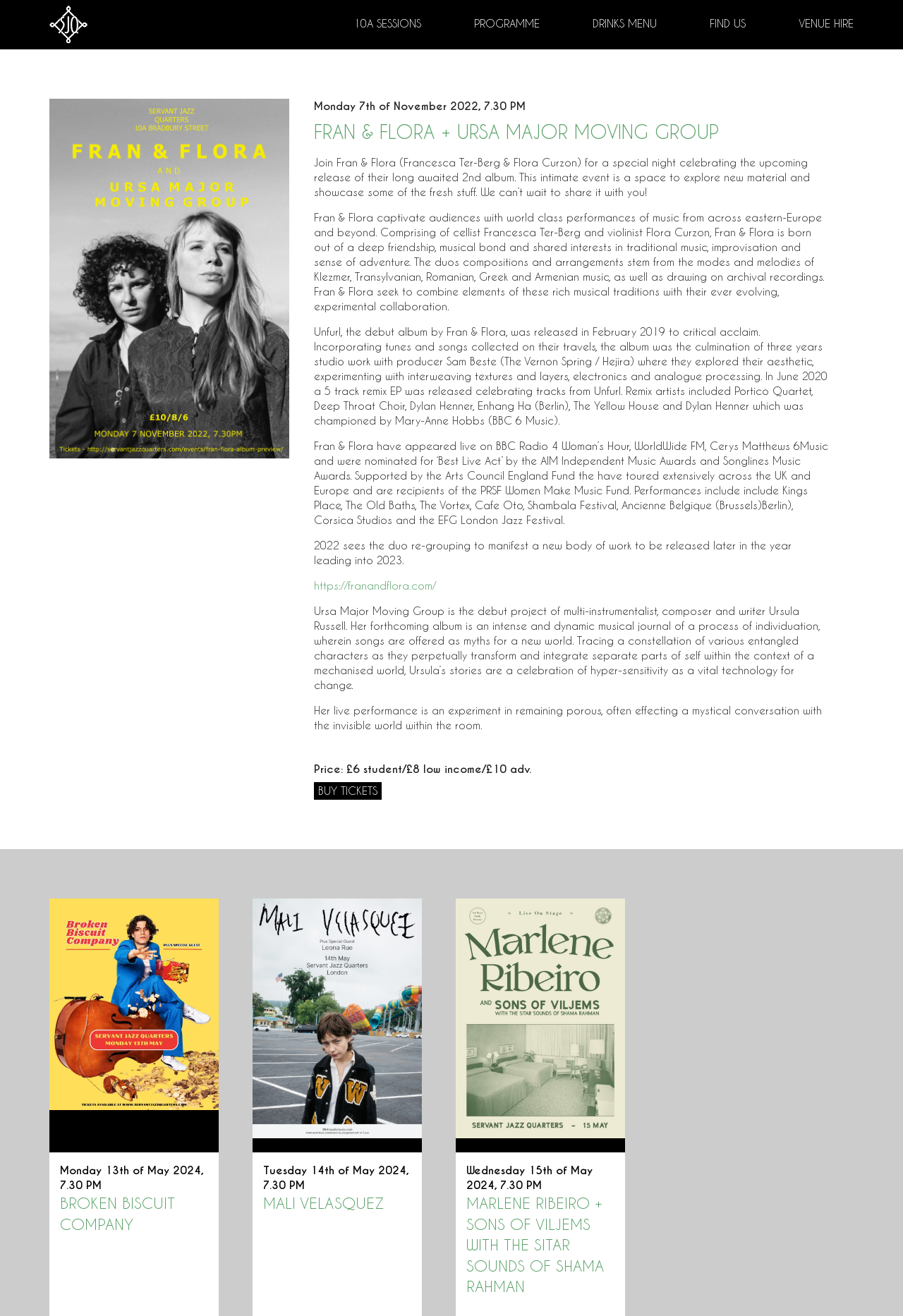Please identify the bounding box coordinates of the element on the webpage that should be clicked to follow this instruction: "Explore the programme". The bounding box coordinates should be given as four float numbers between 0 and 1, formatted as [left, top, right, bottom].

[0.525, 0.013, 0.598, 0.023]